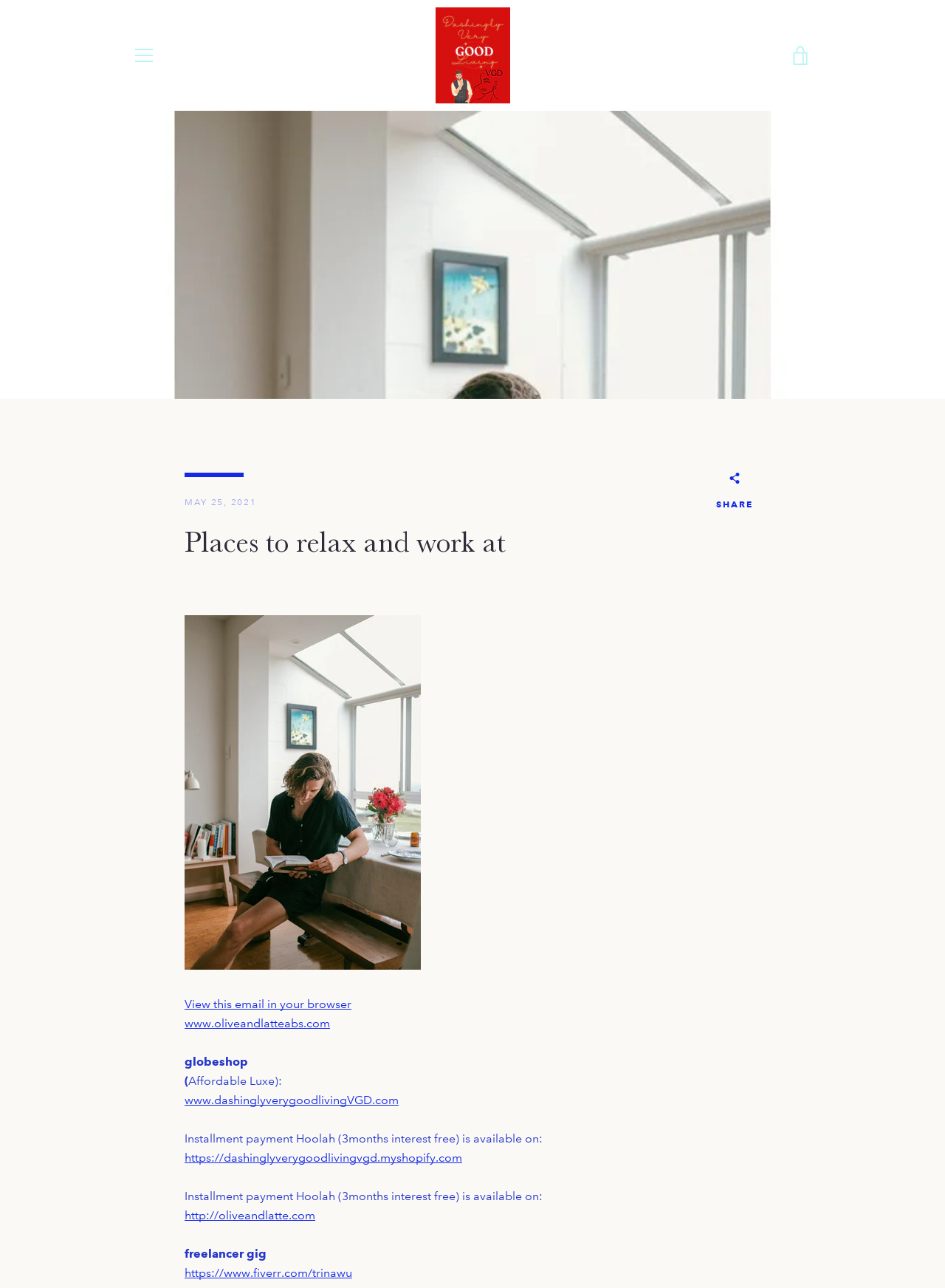Determine and generate the text content of the webpage's headline.

Places to relax and work at